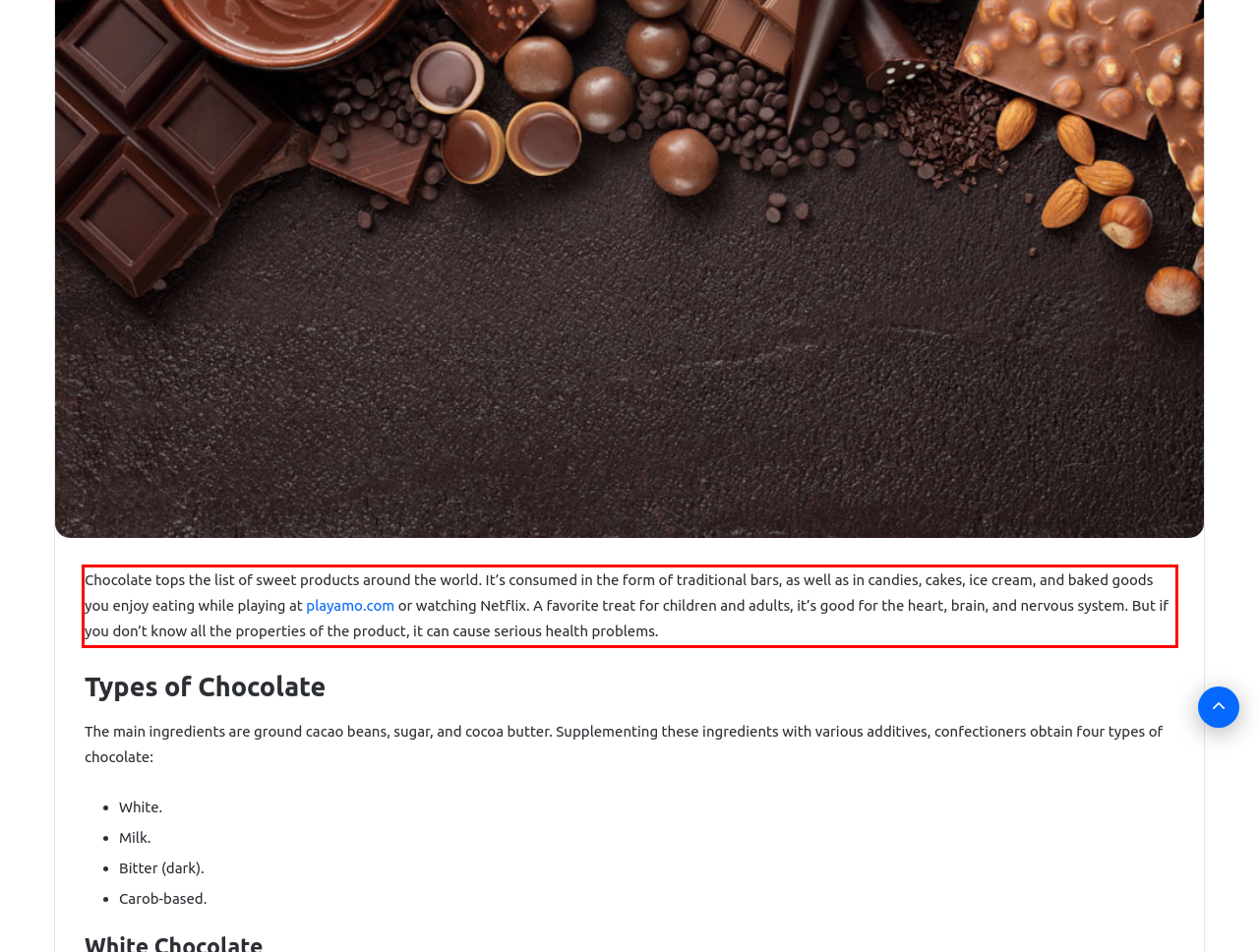You have a screenshot of a webpage with a red bounding box. Identify and extract the text content located inside the red bounding box.

Chocolate tops the list of sweet products around the world. It’s consumed in the form of traditional bars, as well as in candies, cakes, ice cream, and baked goods you enjoy eating while playing at playamo.com or watching Netflix. A favorite treat for children and adults, it’s good for the heart, brain, and nervous system. But if you don’t know all the properties of the product, it can cause serious health problems.